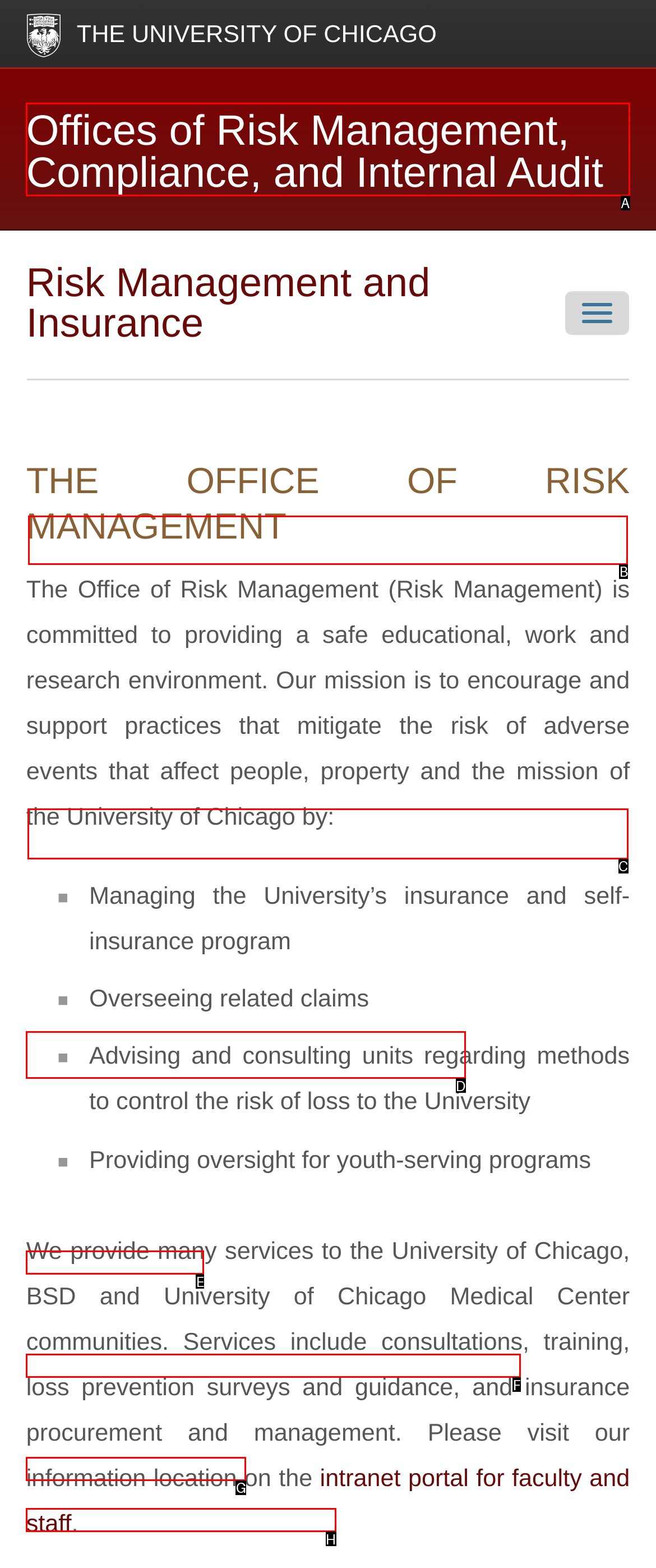Determine the HTML element to click for the instruction: Check FAQs.
Answer with the letter corresponding to the correct choice from the provided options.

None